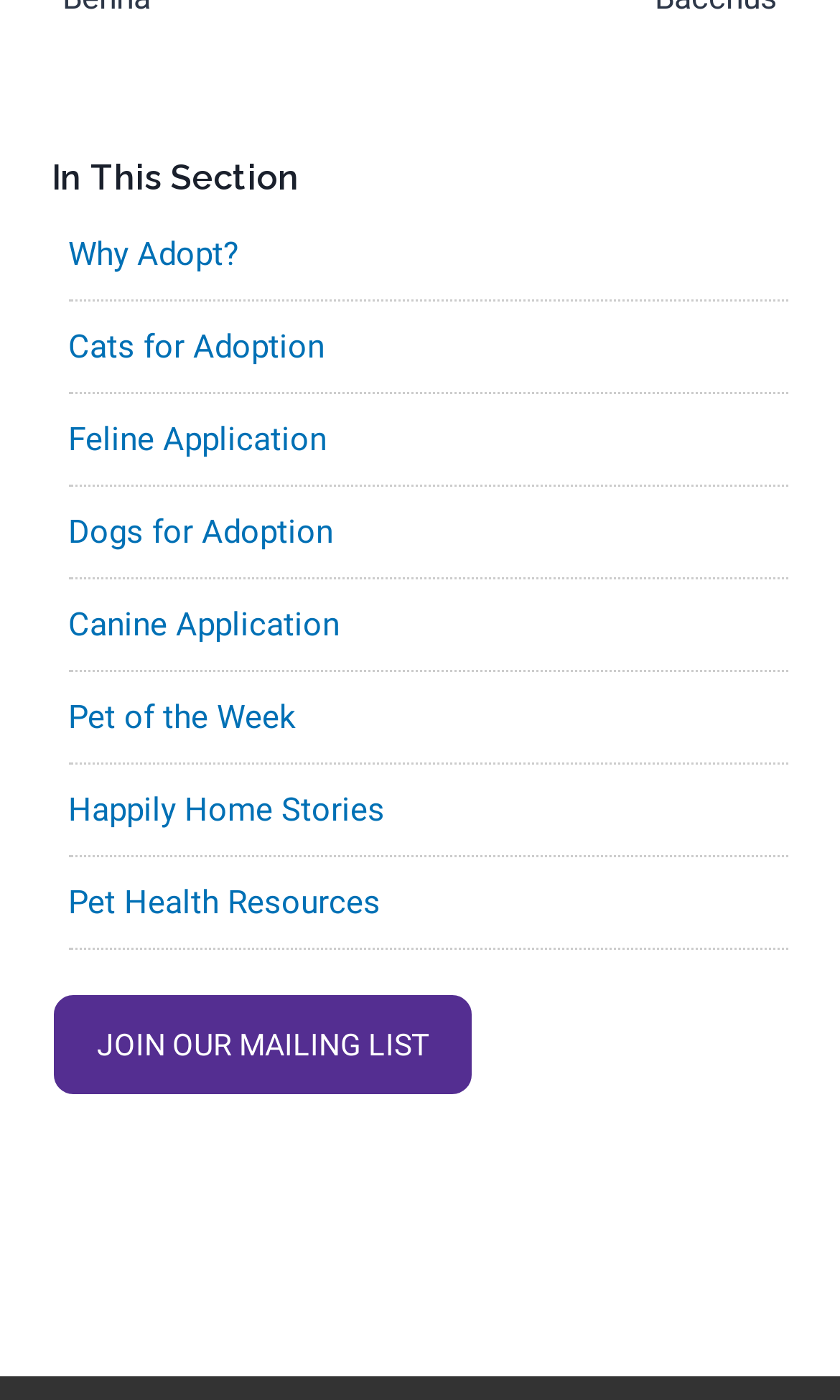Answer with a single word or phrase: 
How many links are there in the section?

8